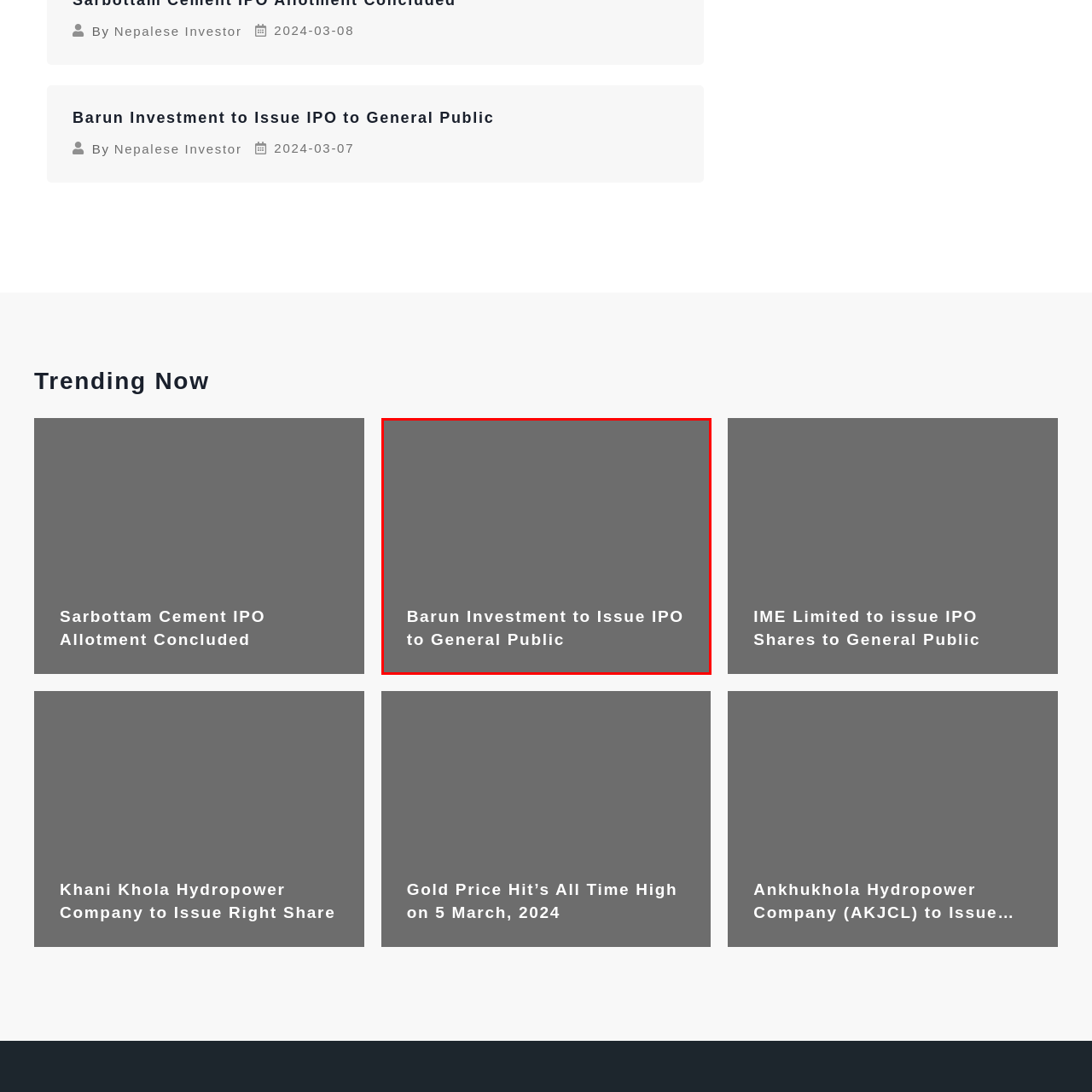Offer a detailed explanation of the image encased within the red boundary.

The image prominently displays the title "Barun Investment to Issue IPO to General Public," which signifies an important financial event related to Barun Investment. This announcement indicates that the company is preparing to offer its shares to the general public through an Initial Public Offering (IPO), potentially inviting investors to participate in its growth and financial opportunities. The background is a subtle gray, providing a neutral tone that highlights the text effectively, making the message clear and focused for potential investors and stakeholders. This IPO is part of a broader trend of companies seeking public financing to fuel their operations and expansion.